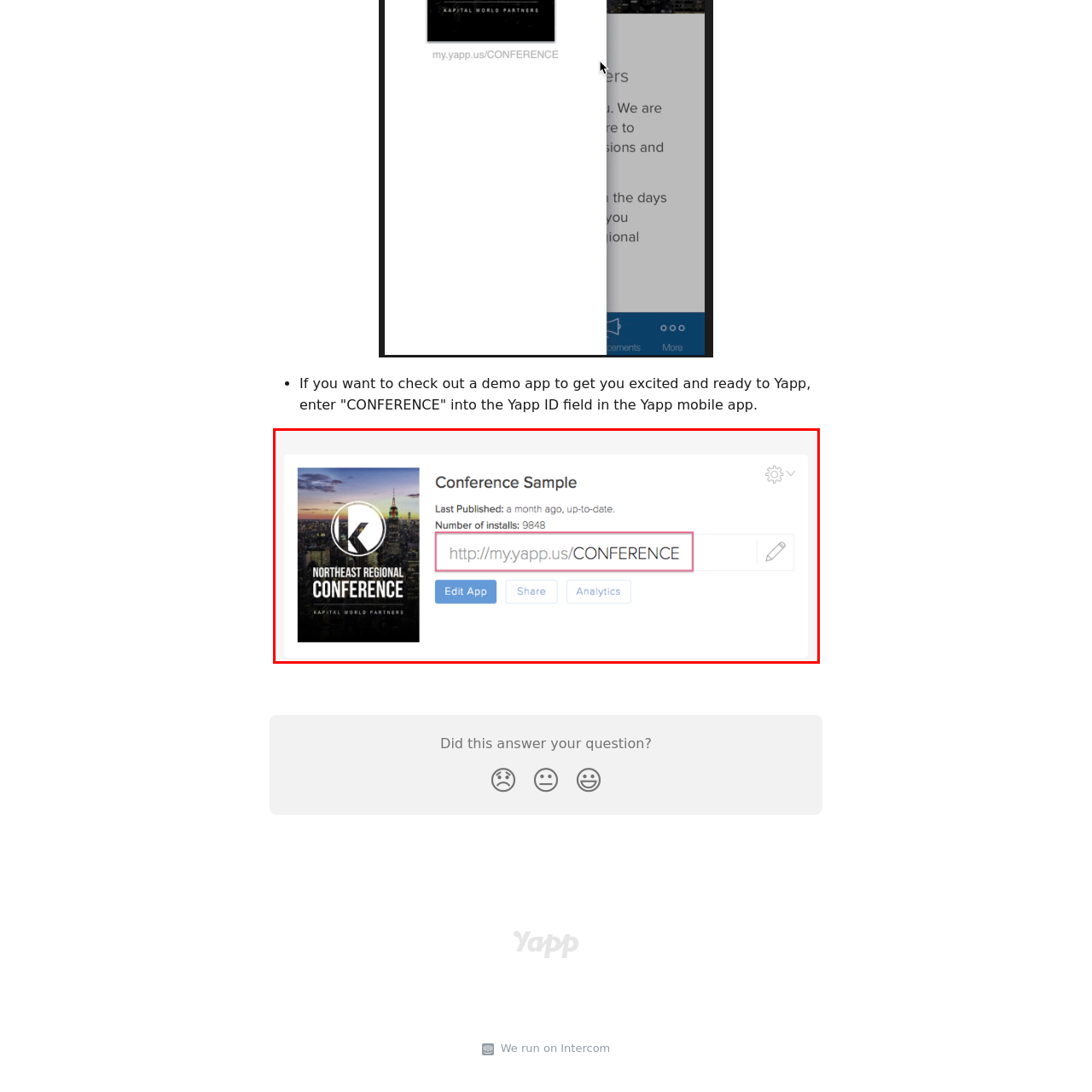Observe the section highlighted in yellow, How many times has the app been installed? 
Please respond using a single word or phrase.

9,848